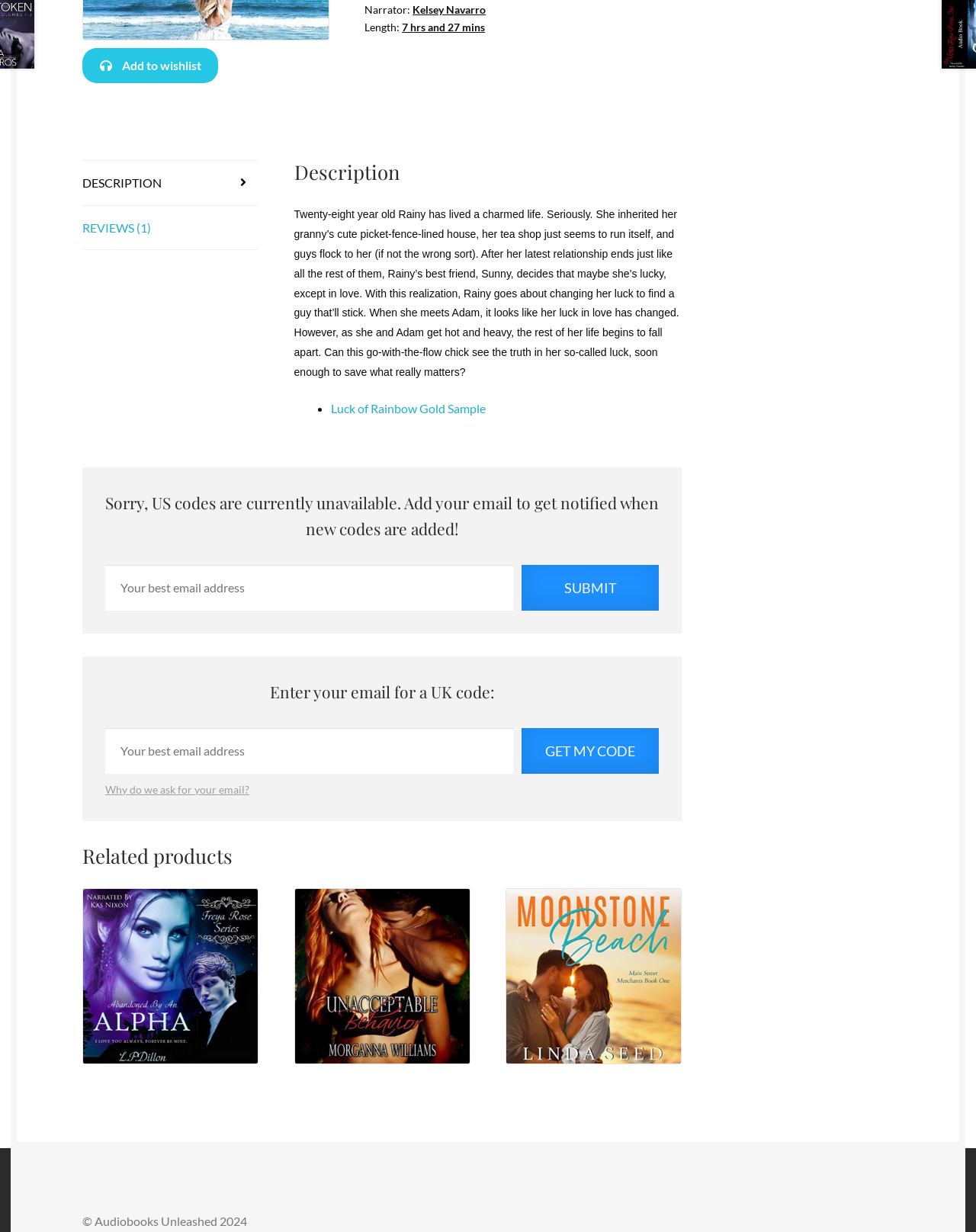Please provide the bounding box coordinates for the UI element as described: "Luck of Rainbow Gold Sample". The coordinates must be four floats between 0 and 1, represented as [left, top, right, bottom].

[0.339, 0.325, 0.497, 0.336]